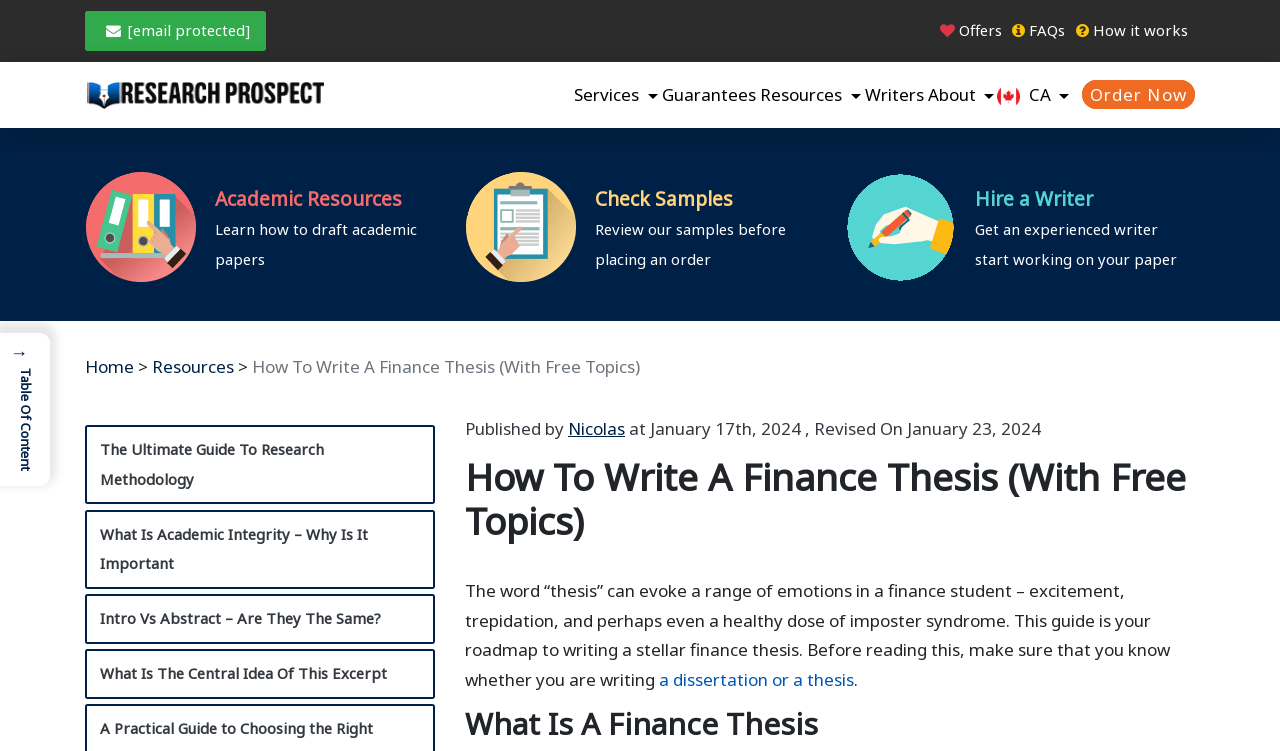Reply to the question with a single word or phrase:
What is the topic of the guide on this webpage?

Finance thesis